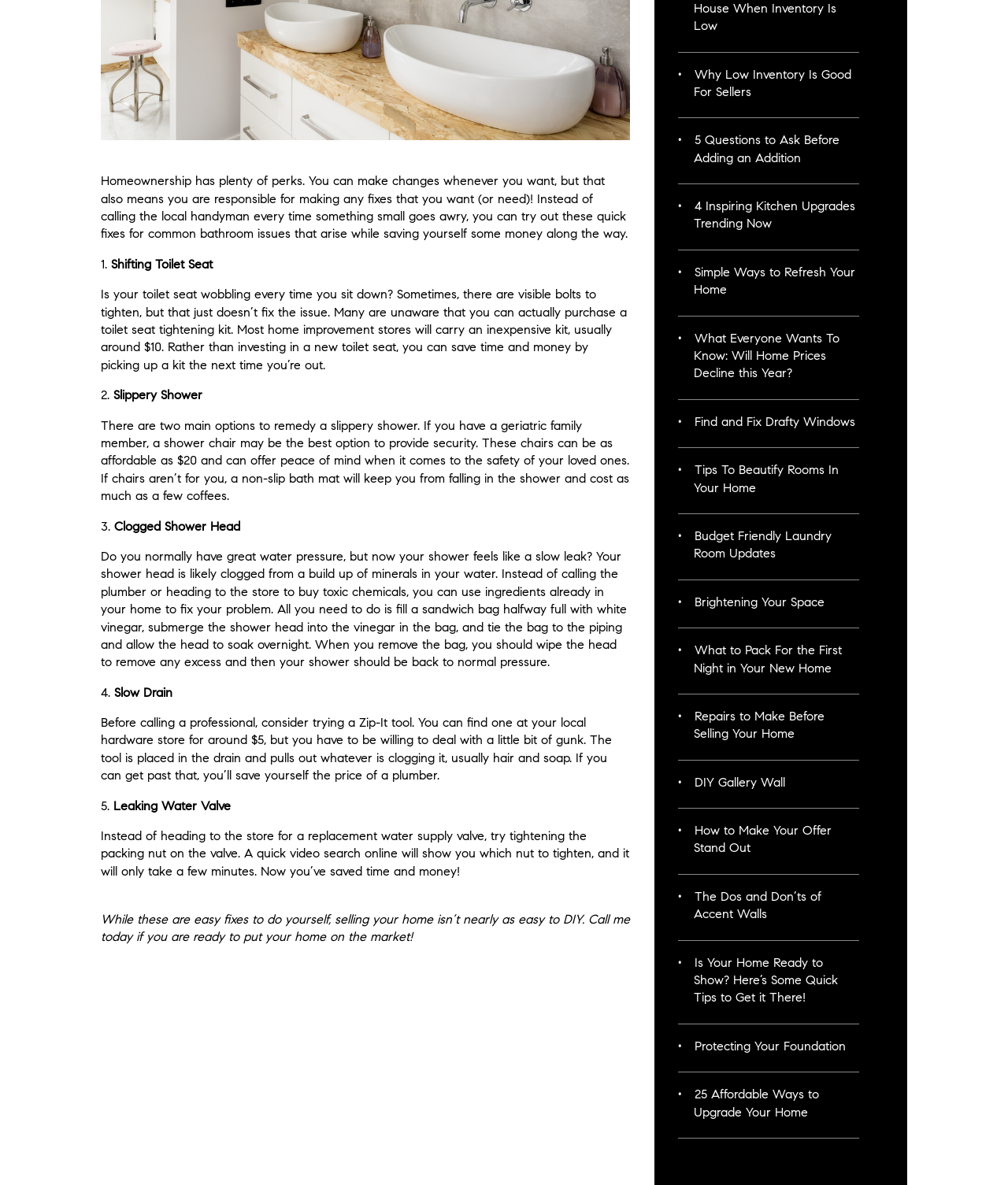Given the element description Find and Fix Drafty Windows, identify the bounding box coordinates for the UI element on the webpage screenshot. The format should be (top-left x, top-left y, bottom-right x, bottom-right y), with values between 0 and 1.

[0.689, 0.351, 0.849, 0.362]